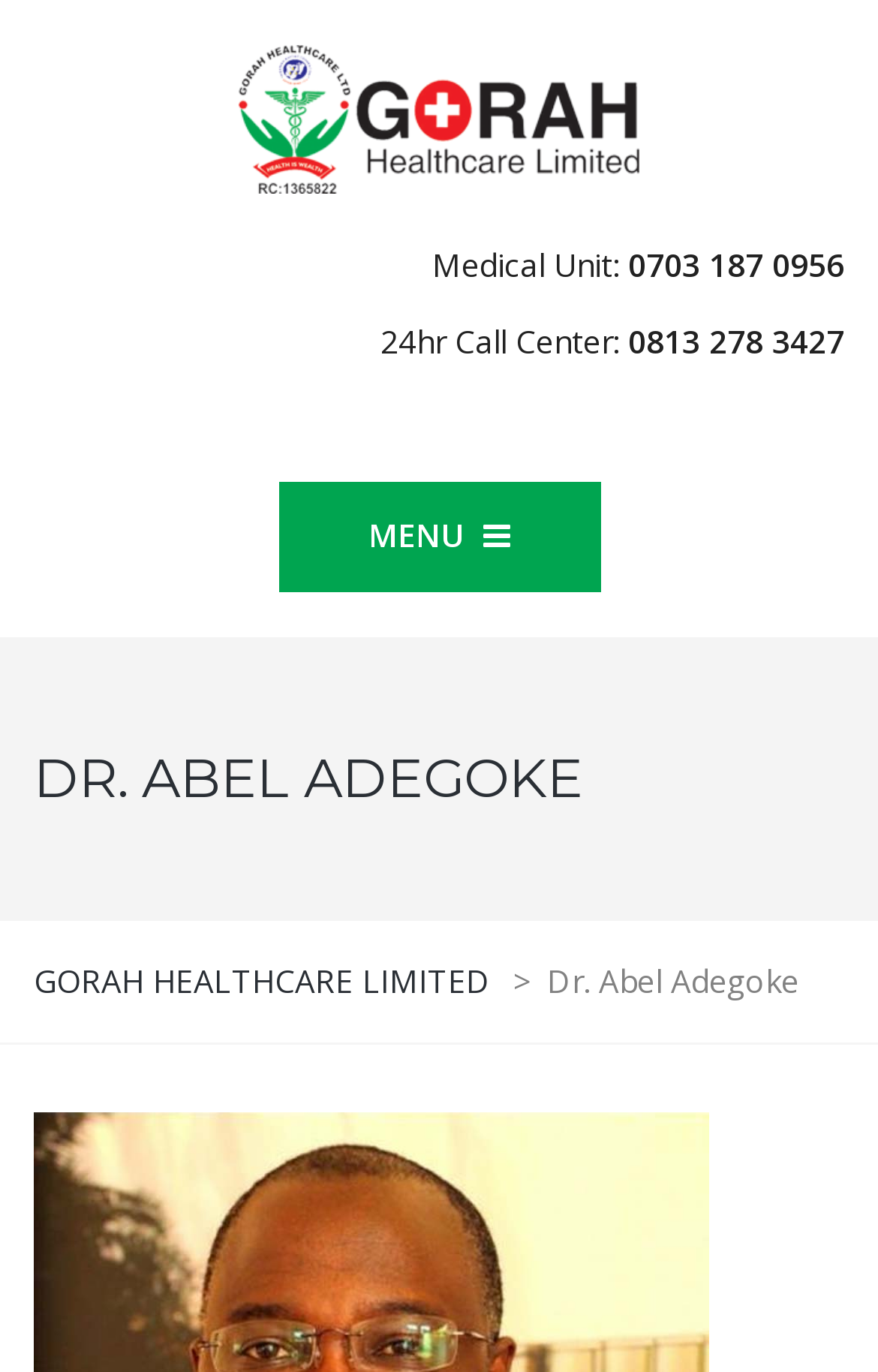What is the company name associated with Dr. Abel Adegoke?
Provide a concise answer using a single word or phrase based on the image.

GORAH HEALTHCARE LIMITED